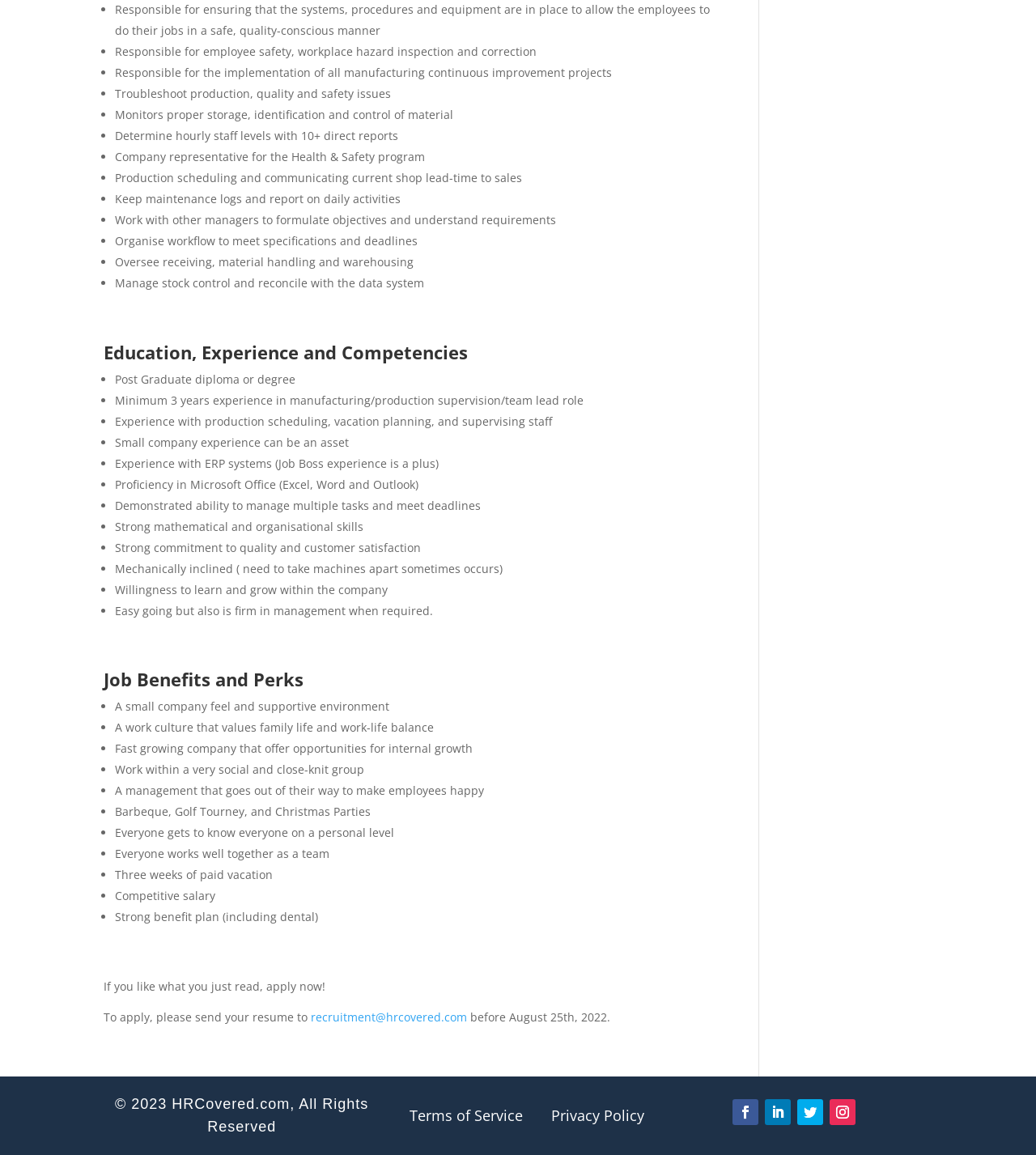What is one of the benefits of working for the company?
Using the information from the image, answer the question thoroughly.

The webpage lists 'Three weeks of paid vacation' as one of the benefits of working for the company, indicating that employees are entitled to a minimum of three weeks of paid vacation time.